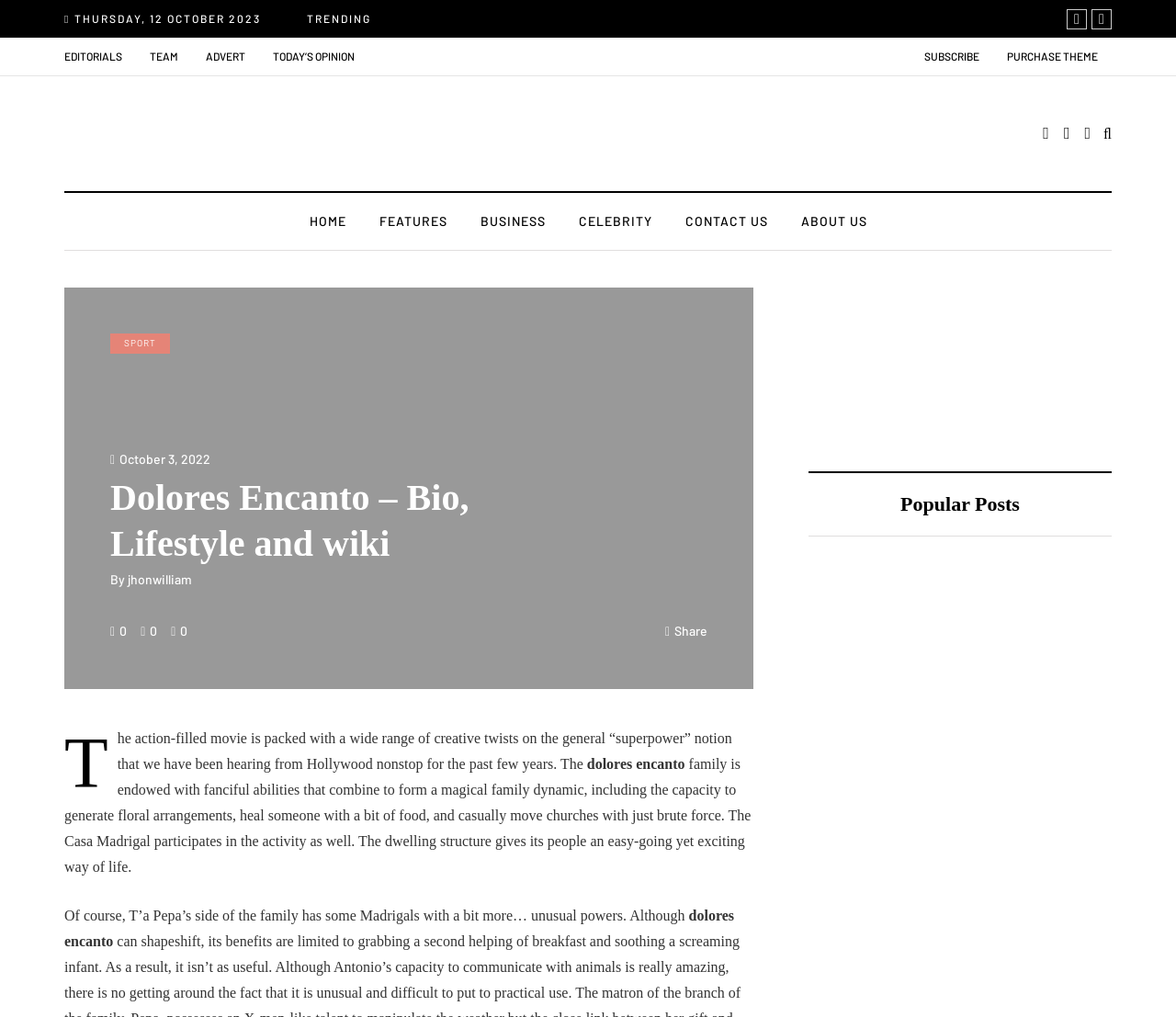Given the description "Features", determine the bounding box of the corresponding UI element.

[0.308, 0.208, 0.394, 0.228]